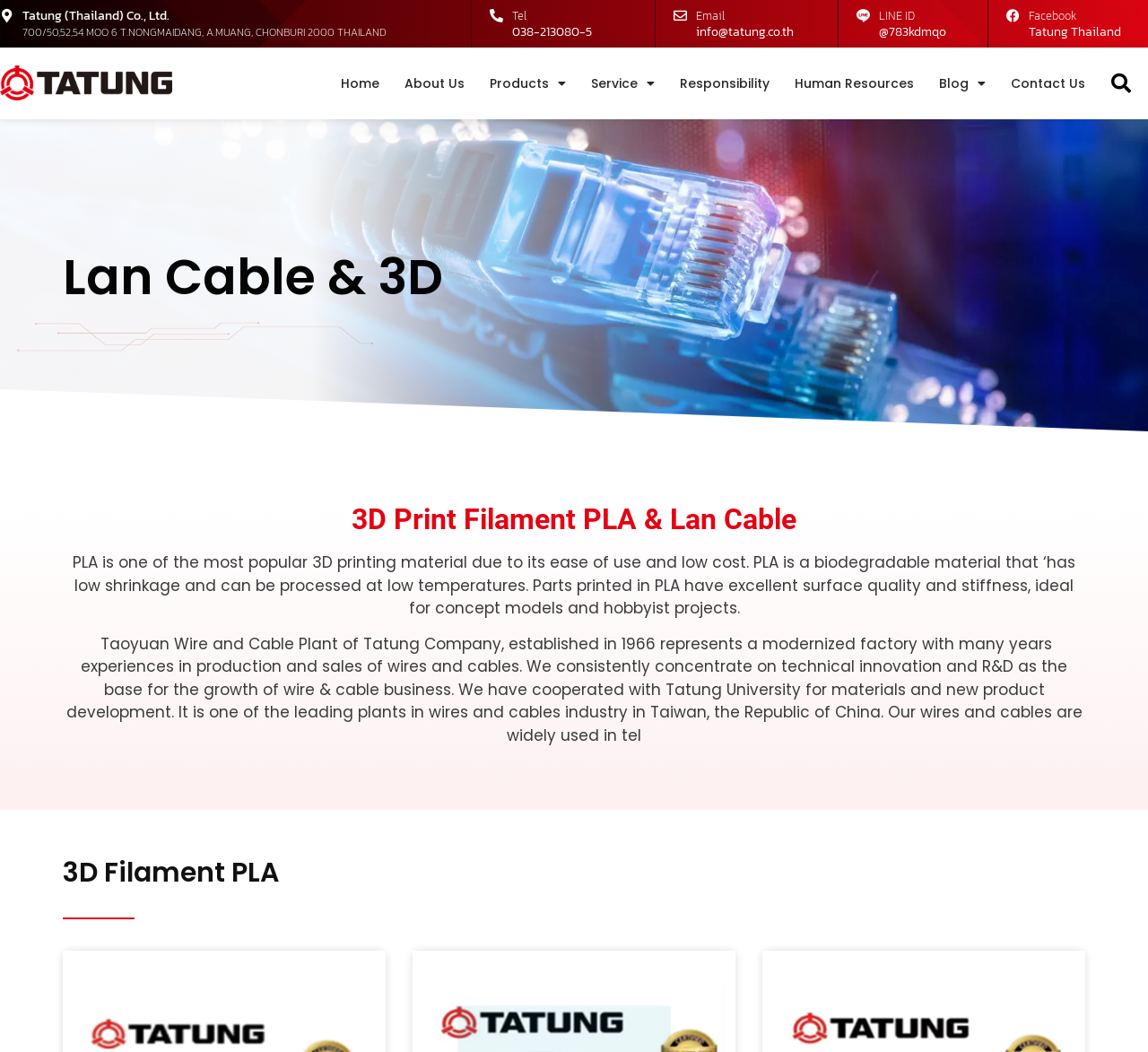What is the material of the 3D printing?
Using the screenshot, give a one-word or short phrase answer.

PLA